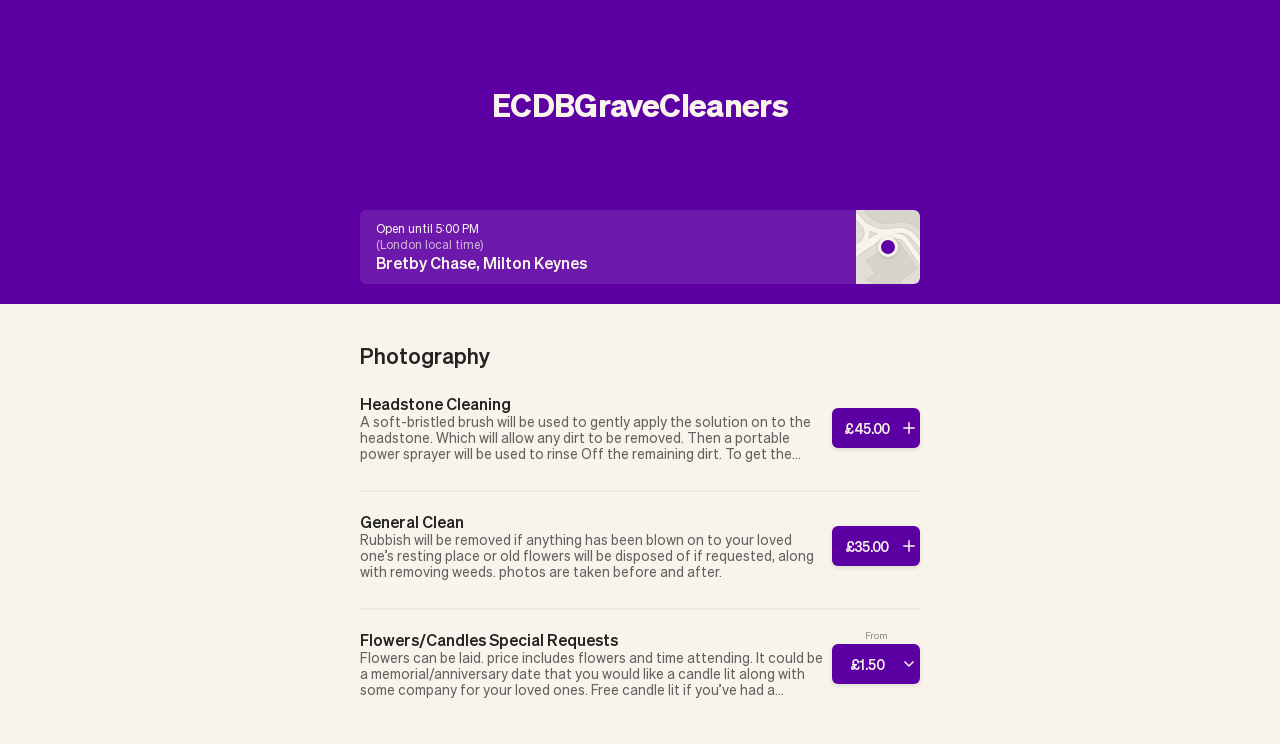What is the location of ECDBGraveCleaners?
We need a detailed and exhaustive answer to the question. Please elaborate.

The location of ECDBGraveCleaners is obtained from the StaticText element 'Bretby Chase, Milton Keynes' which provides the address of the business.